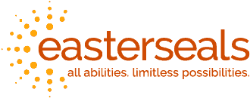Provide a brief response to the question below using one word or phrase:
What is the tagline of Easterseals?

all abilities. limitless possibilities.